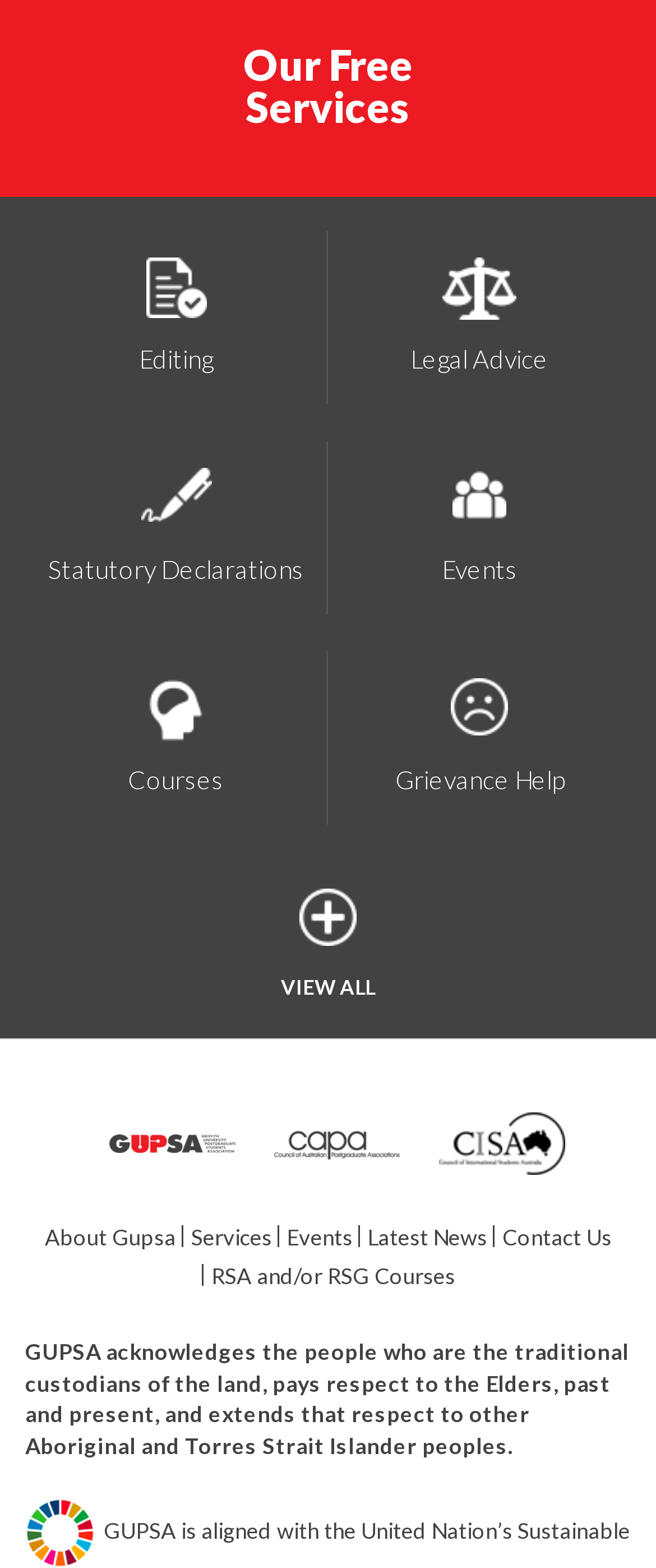Determine the bounding box coordinates of the clickable element necessary to fulfill the instruction: "Contact Us". Provide the coordinates as four float numbers within the 0 to 1 range, i.e., [left, top, right, bottom].

[0.765, 0.783, 0.932, 0.796]